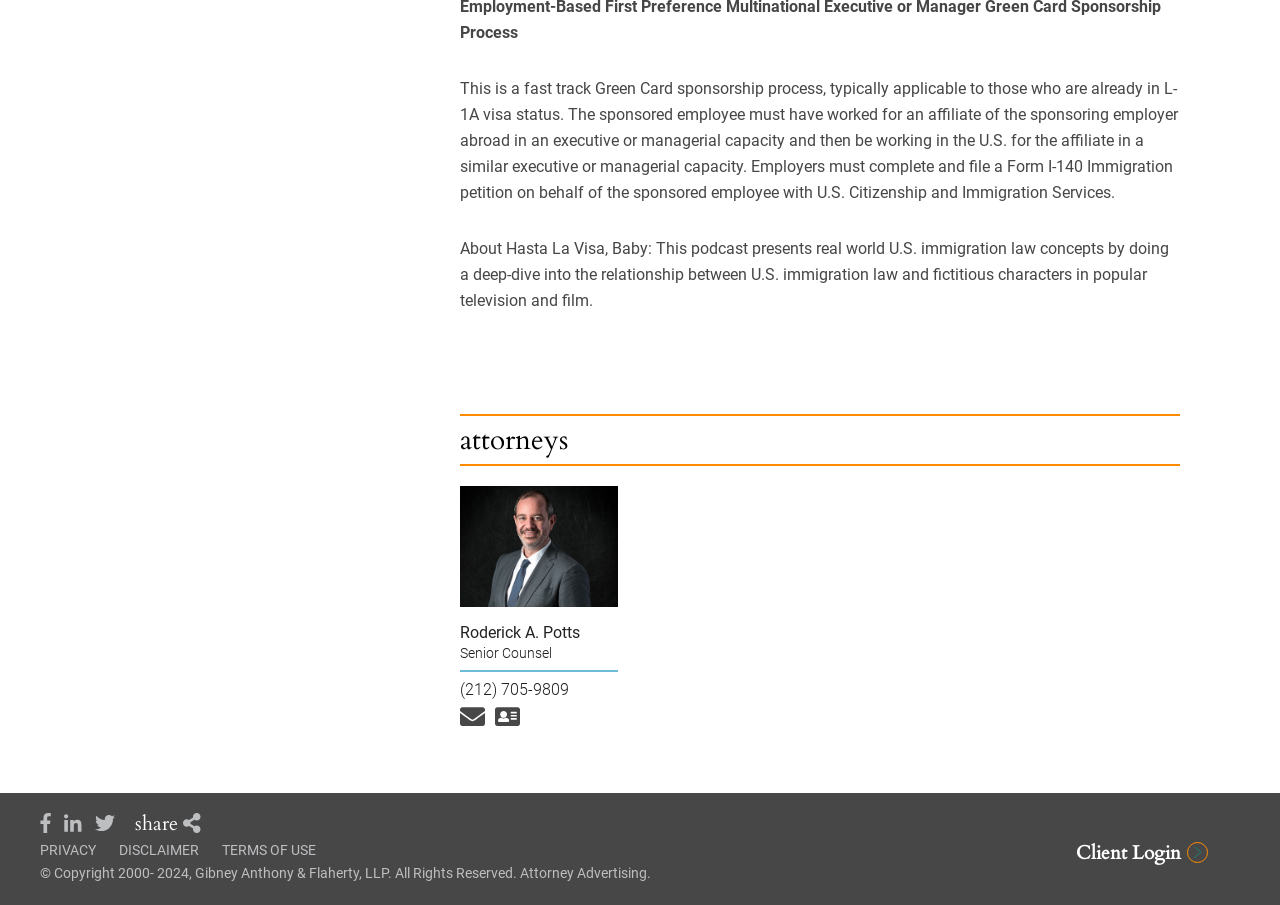Show the bounding box coordinates of the region that should be clicked to follow the instruction: "Click on the 'Email Roderick A.' link."

[0.359, 0.777, 0.379, 0.81]